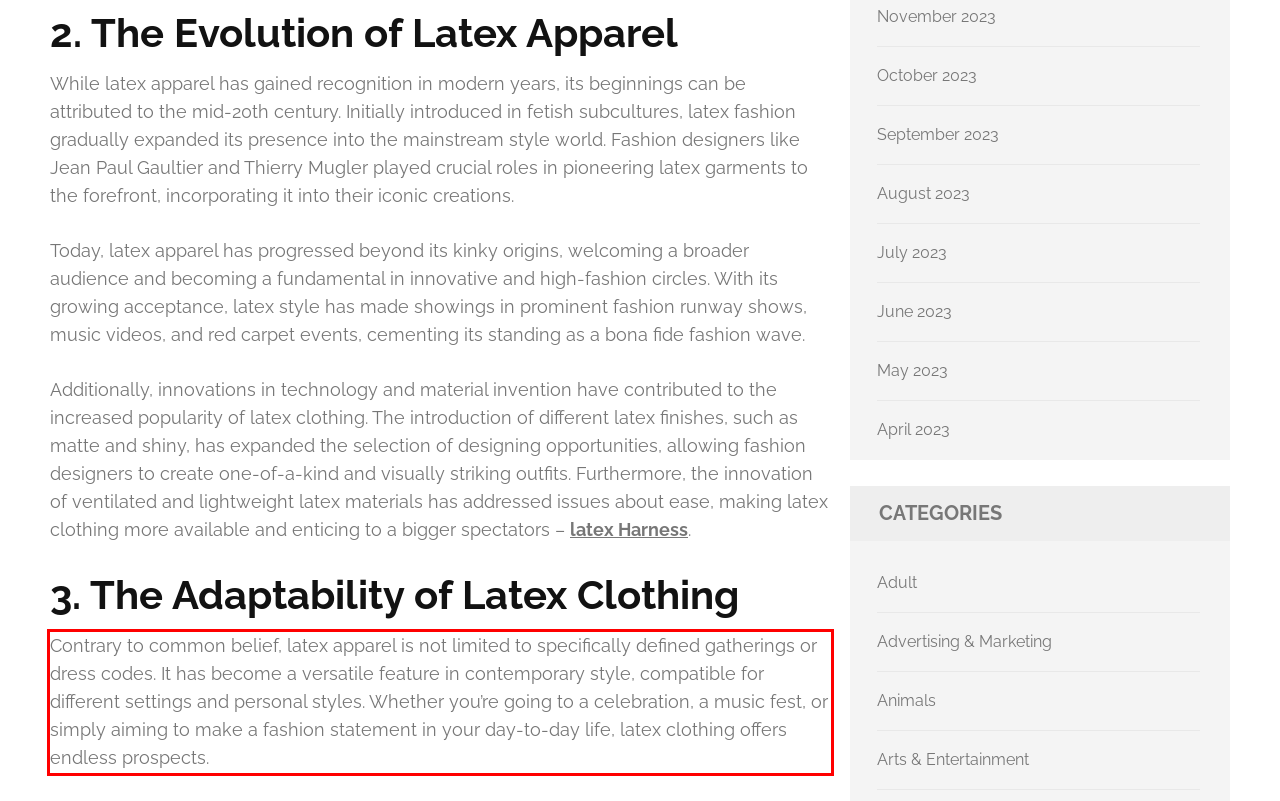Given a screenshot of a webpage containing a red bounding box, perform OCR on the text within this red bounding box and provide the text content.

Contrary to common belief, latex apparel is not limited to specifically defined gatherings or dress codes. It has become a versatile feature in contemporary style, compatible for different settings and personal styles. Whether you’re going to a celebration, a music fest, or simply aiming to make a fashion statement in your day-to-day life, latex clothing offers endless prospects.